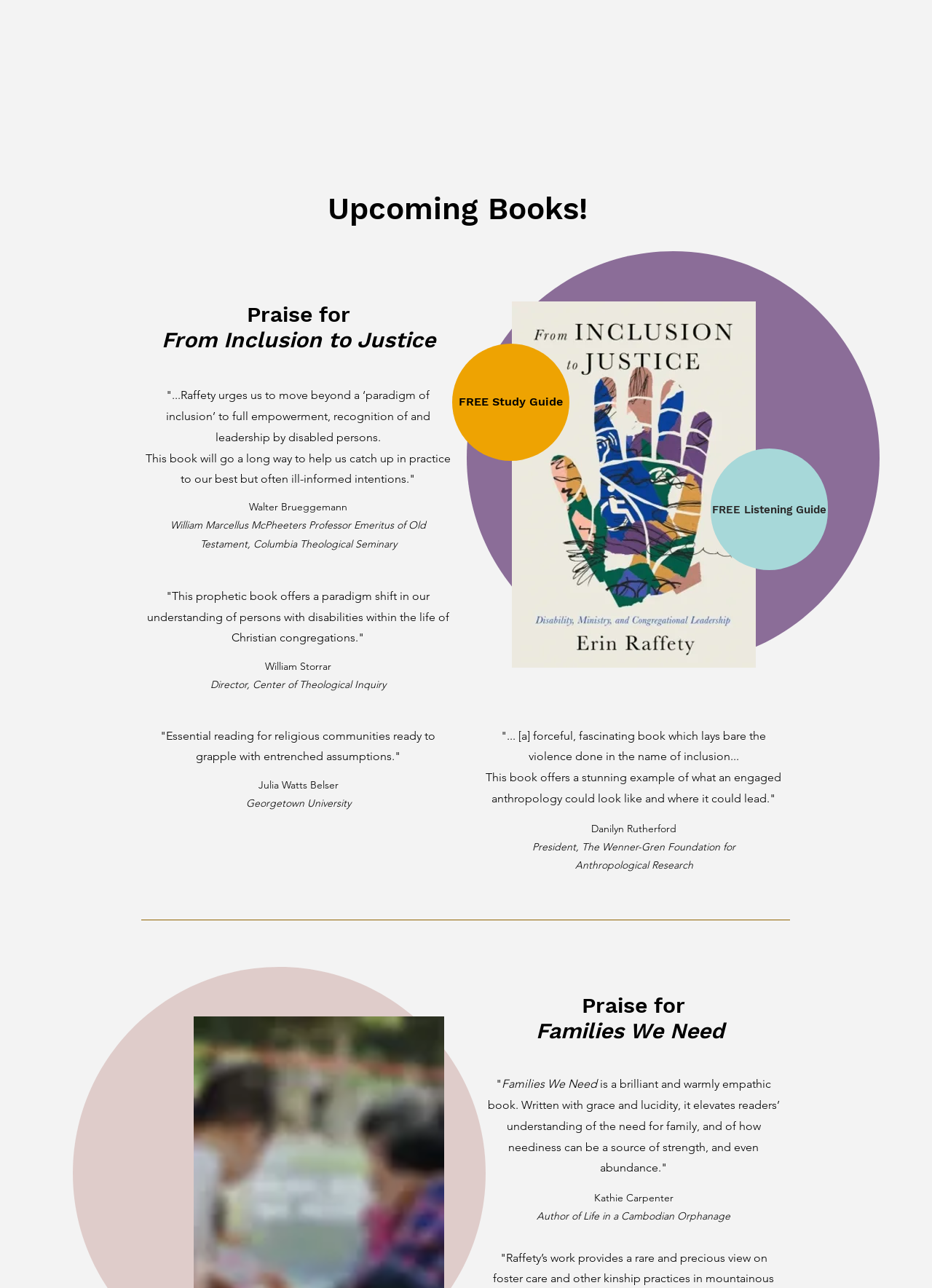Predict the bounding box coordinates of the UI element that matches this description: "Dating". The coordinates should be in the format [left, top, right, bottom] with each value between 0 and 1.

None